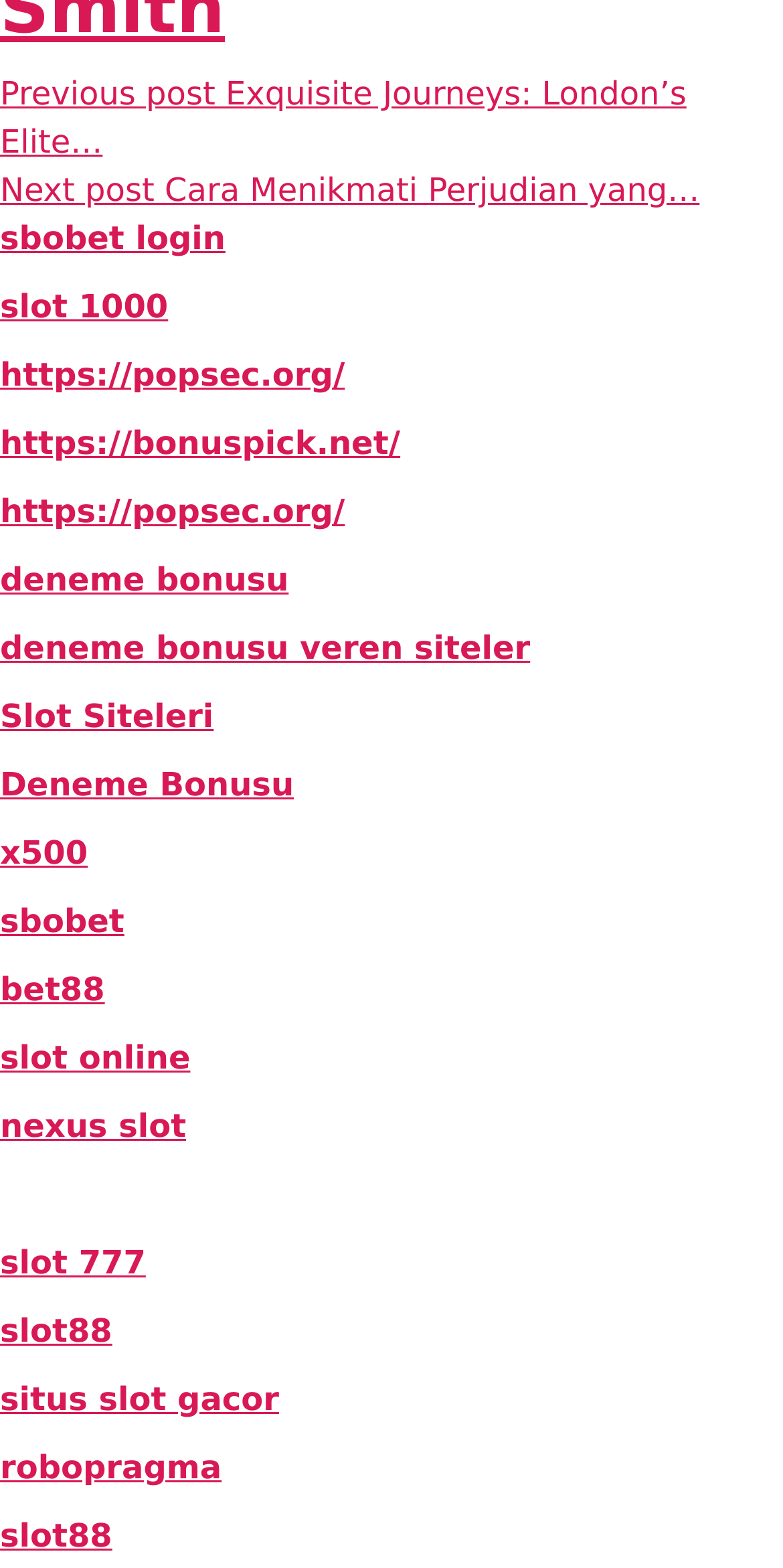Use a single word or phrase to answer the following:
How many links are there on the webpage?

20